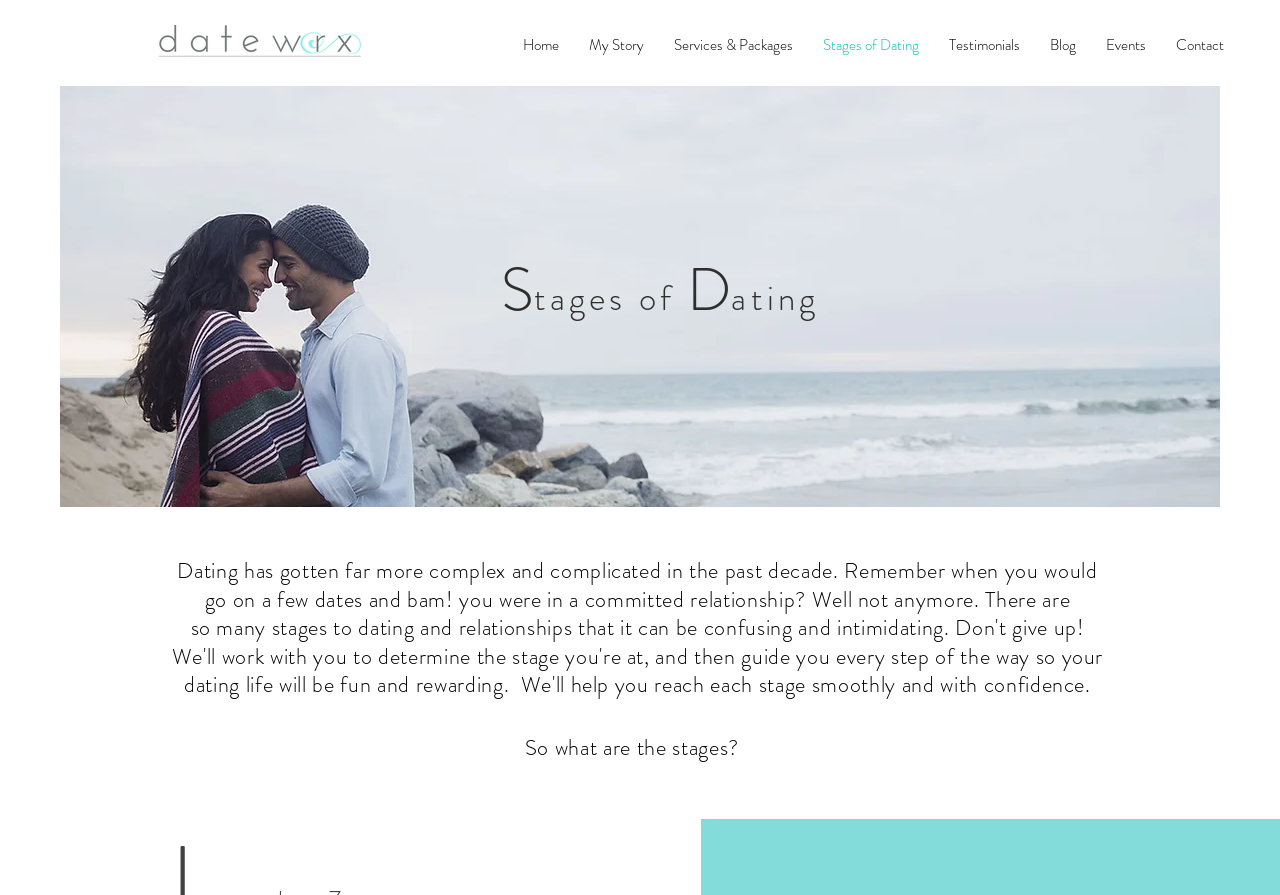Identify the bounding box coordinates of the region that needs to be clicked to carry out this instruction: "view services and packages". Provide these coordinates as four float numbers ranging from 0 to 1, i.e., [left, top, right, bottom].

[0.515, 0.015, 0.631, 0.086]